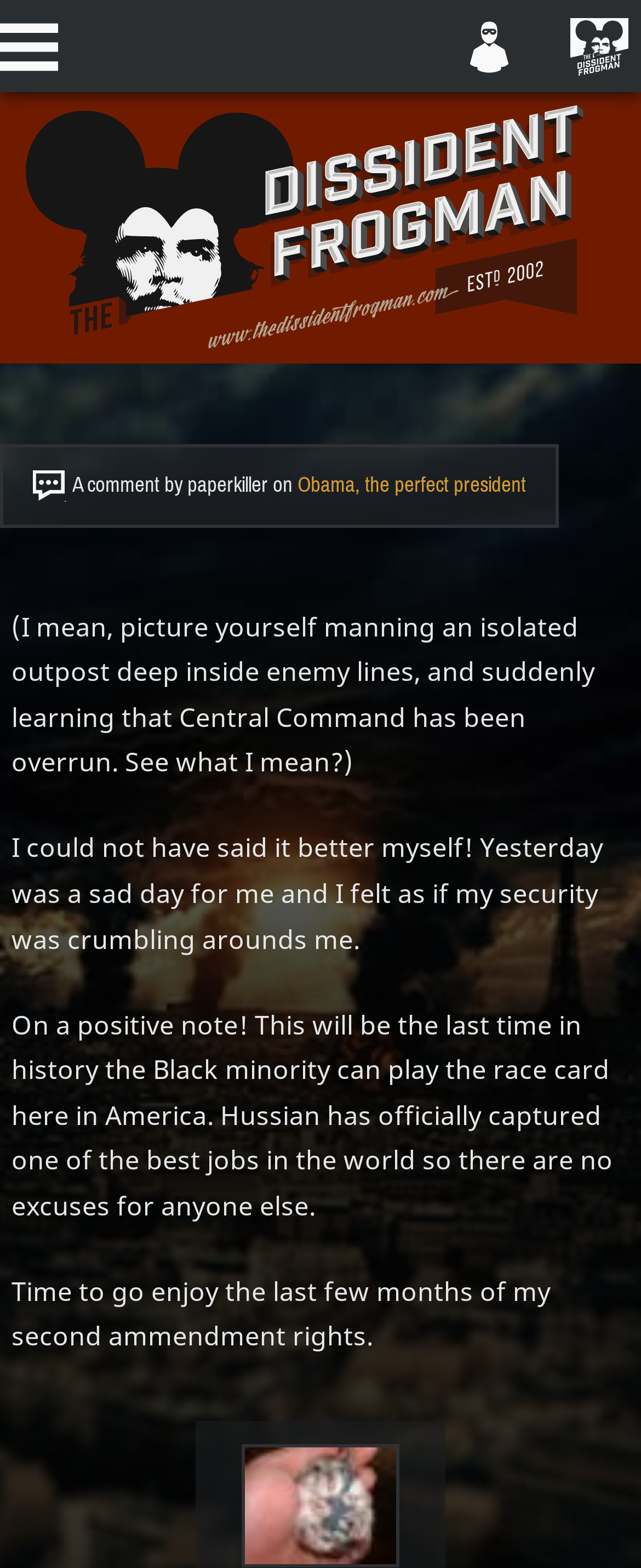Determine the main heading of the webpage and generate its text.

the dissident frogman